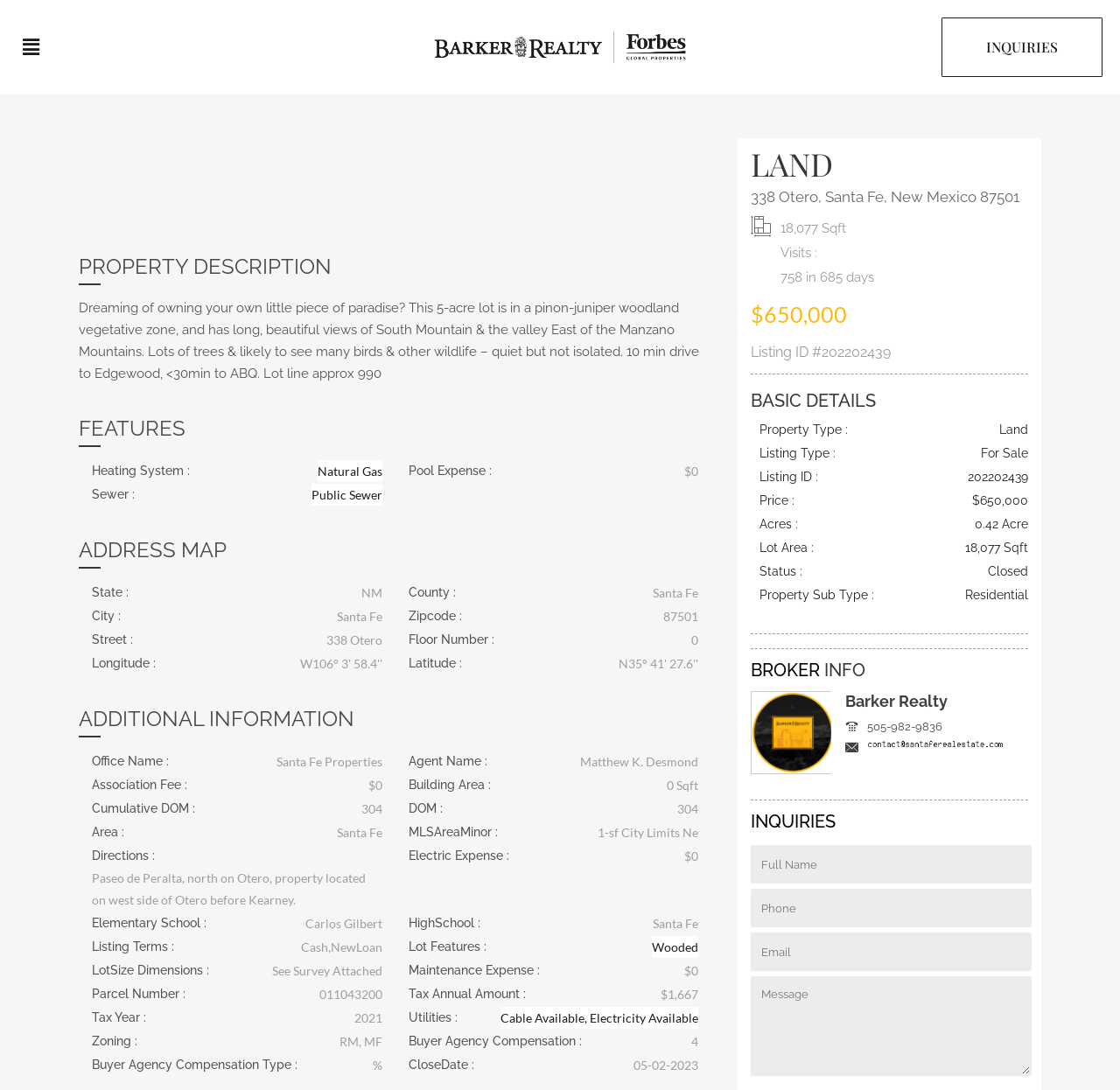What is the price of the land?
Based on the image, give a concise answer in the form of a single word or short phrase.

$650,000